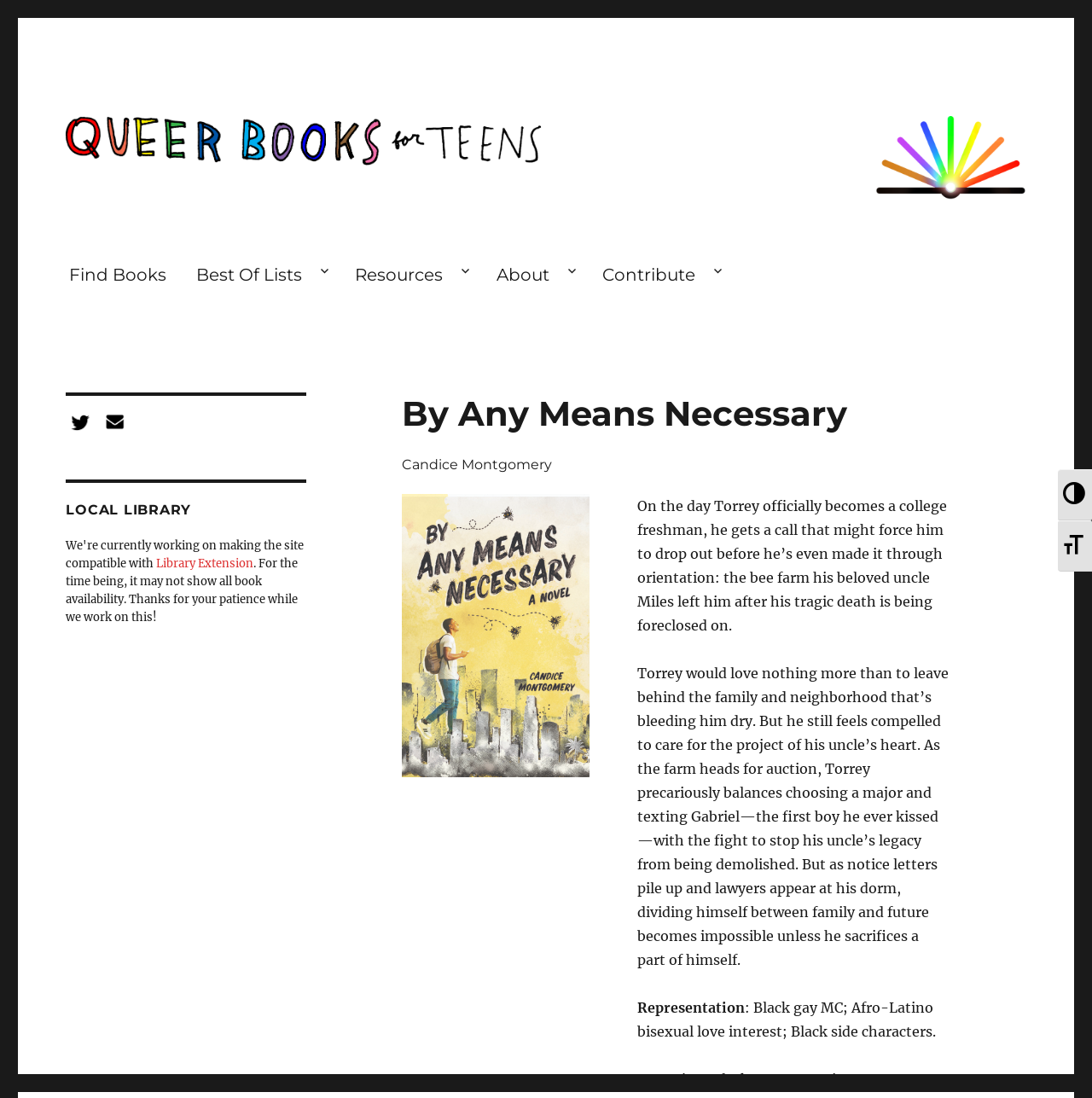Determine the bounding box coordinates of the section to be clicked to follow the instruction: "Visit queer books for teens page". The coordinates should be given as four float numbers between 0 and 1, formatted as [left, top, right, bottom].

[0.06, 0.118, 0.5, 0.133]